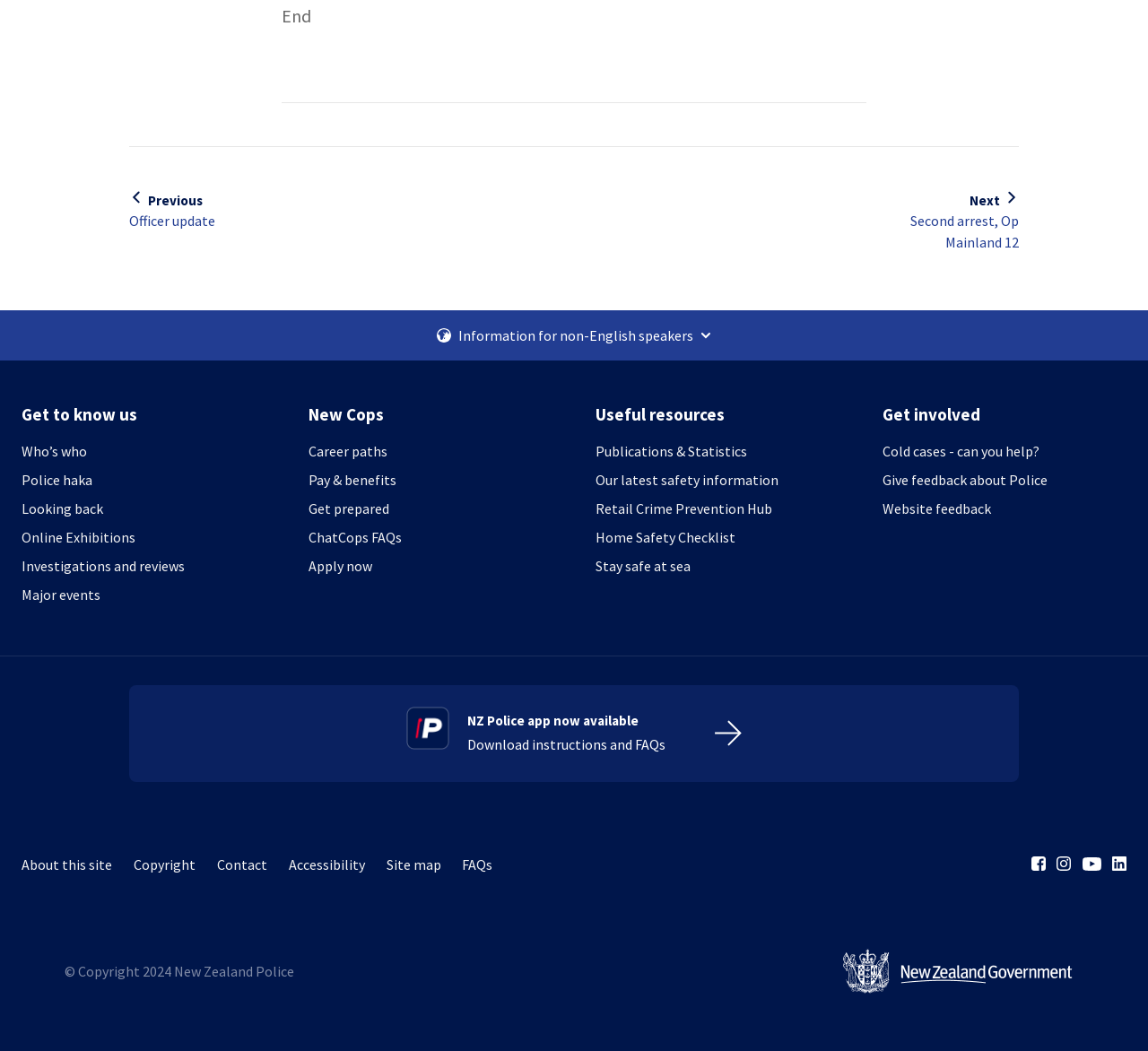Specify the bounding box coordinates of the region I need to click to perform the following instruction: "Click on the 'Previous Officer update' link". The coordinates must be four float numbers in the range of 0 to 1, i.e., [left, top, right, bottom].

[0.112, 0.184, 0.23, 0.22]